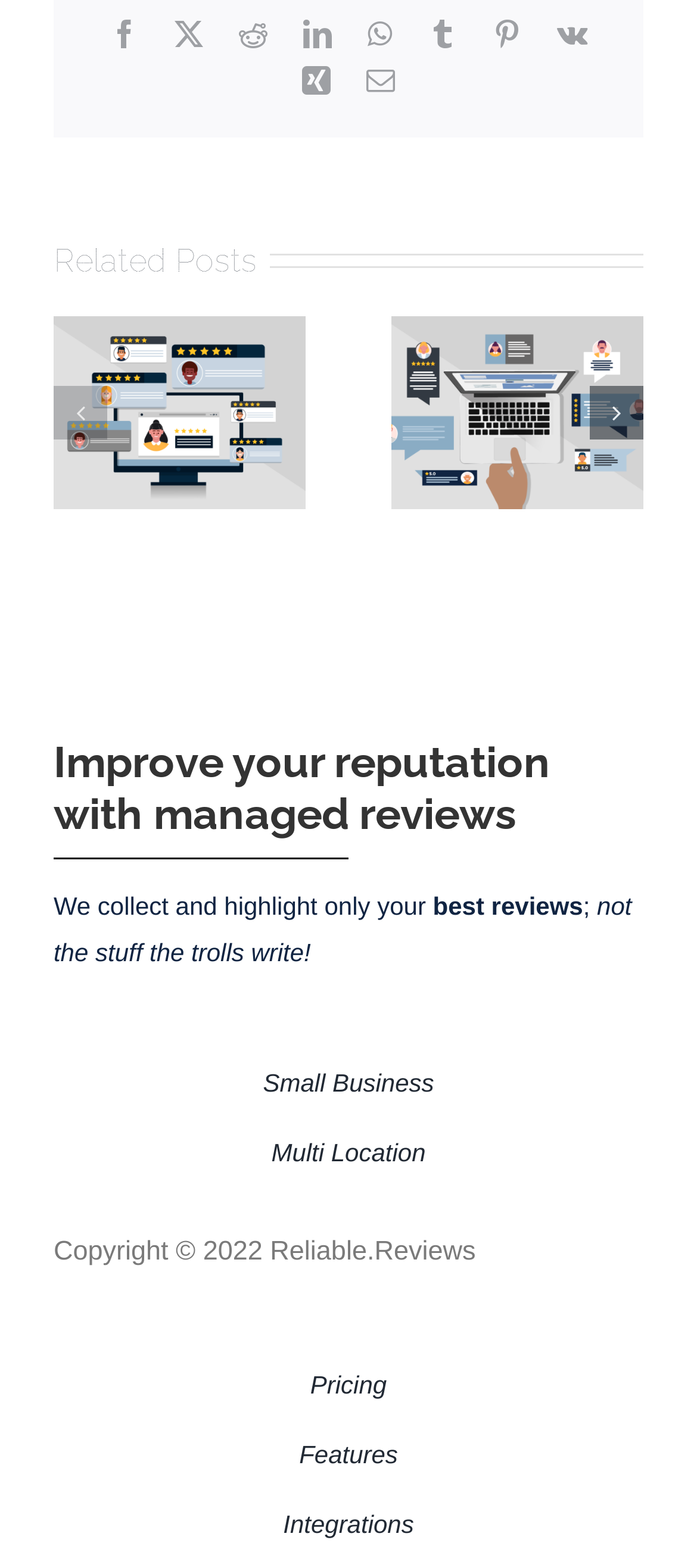Locate the bounding box coordinates of the element to click to perform the following action: 'Go to next slide'. The coordinates should be given as four float values between 0 and 1, in the form of [left, top, right, bottom].

[0.846, 0.246, 0.923, 0.28]